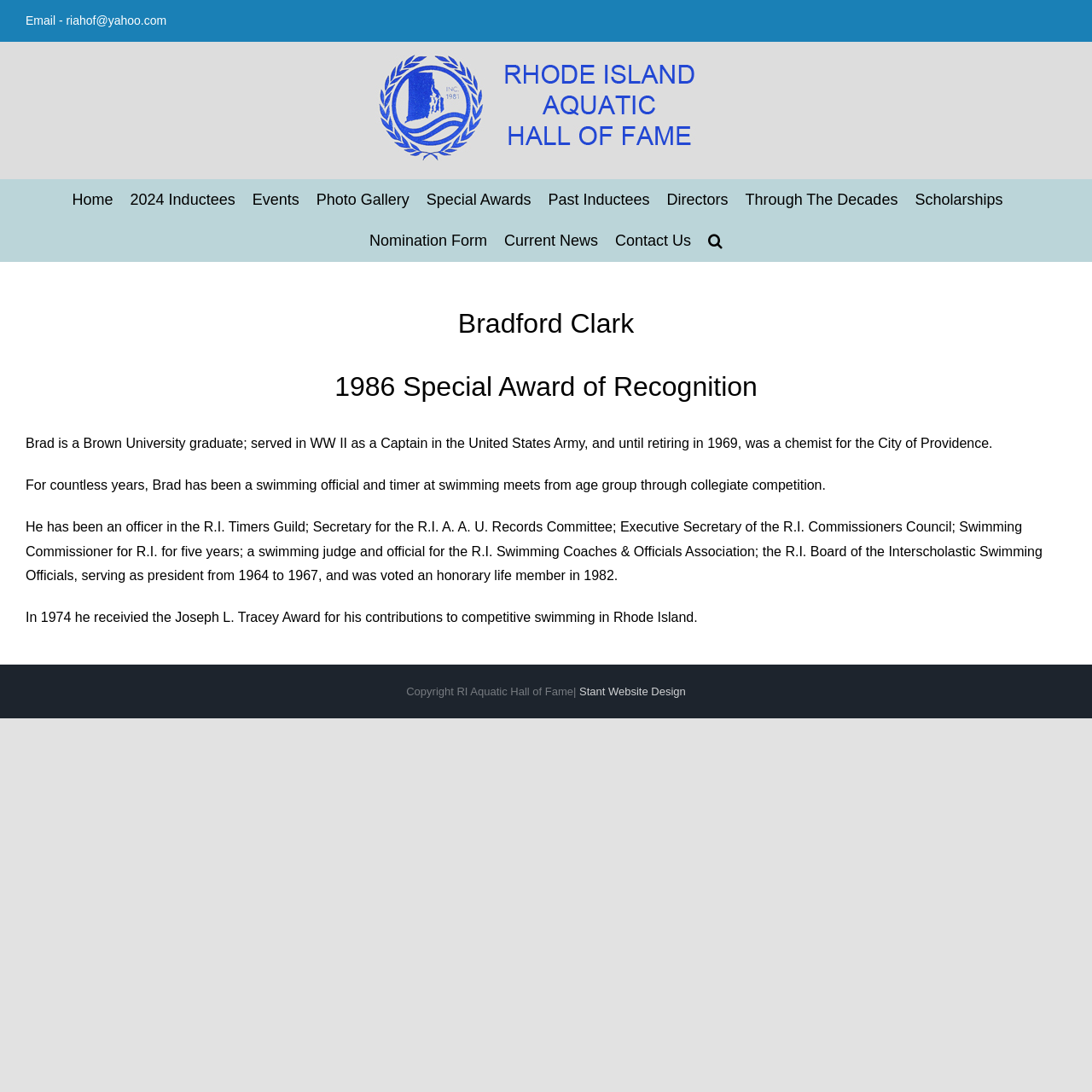Provide the bounding box coordinates of the HTML element this sentence describes: "Stant Website Design".

[0.53, 0.627, 0.628, 0.639]